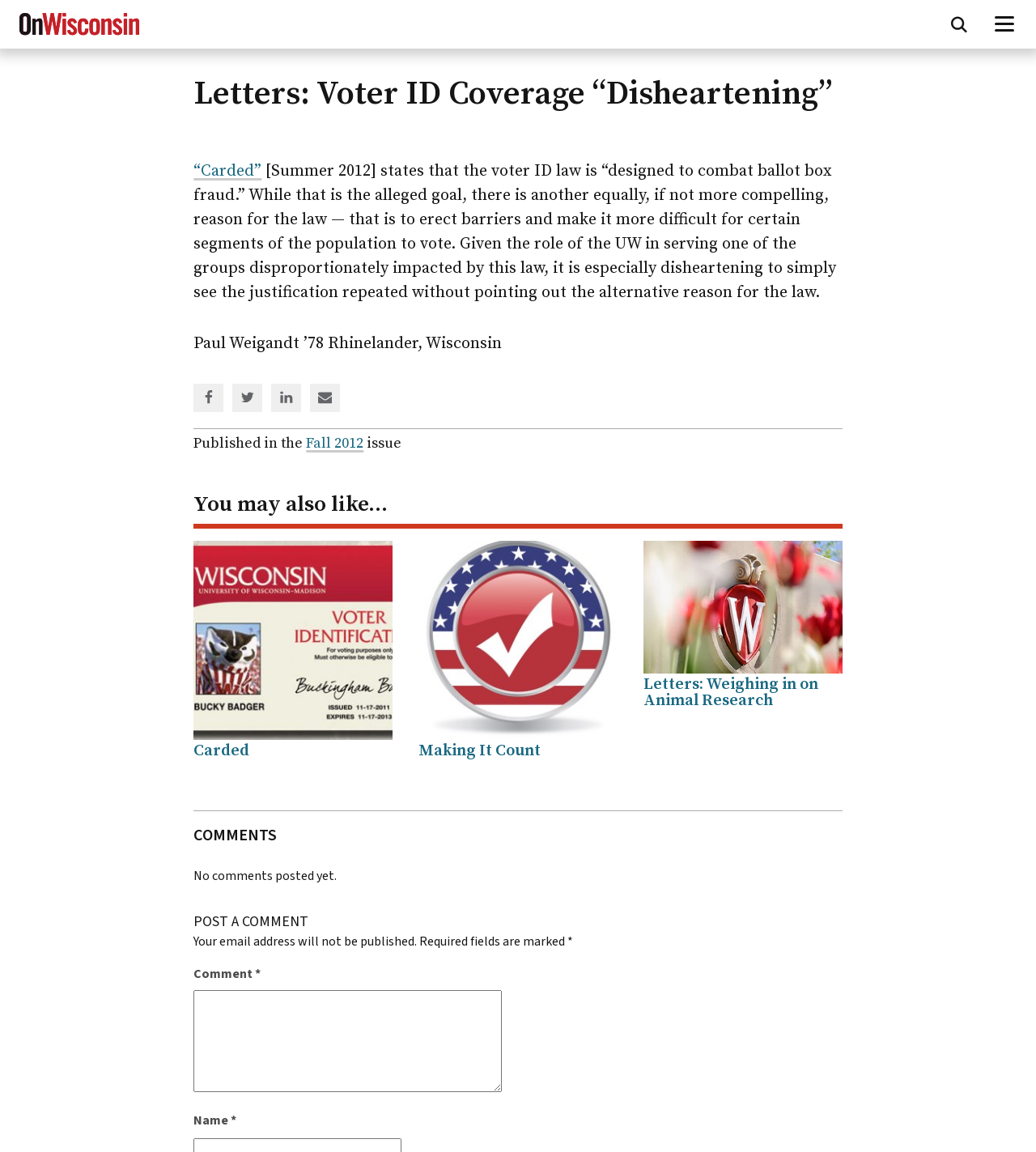With reference to the screenshot, provide a detailed response to the question below:
What is the topic of the letter?

The topic of the letter can be determined by reading the static text content of the letter, which mentions 'Voter ID Coverage “Disheartening”' as the title, and further discusses the alleged goal of the voter ID law and its impact on certain segments of the population.